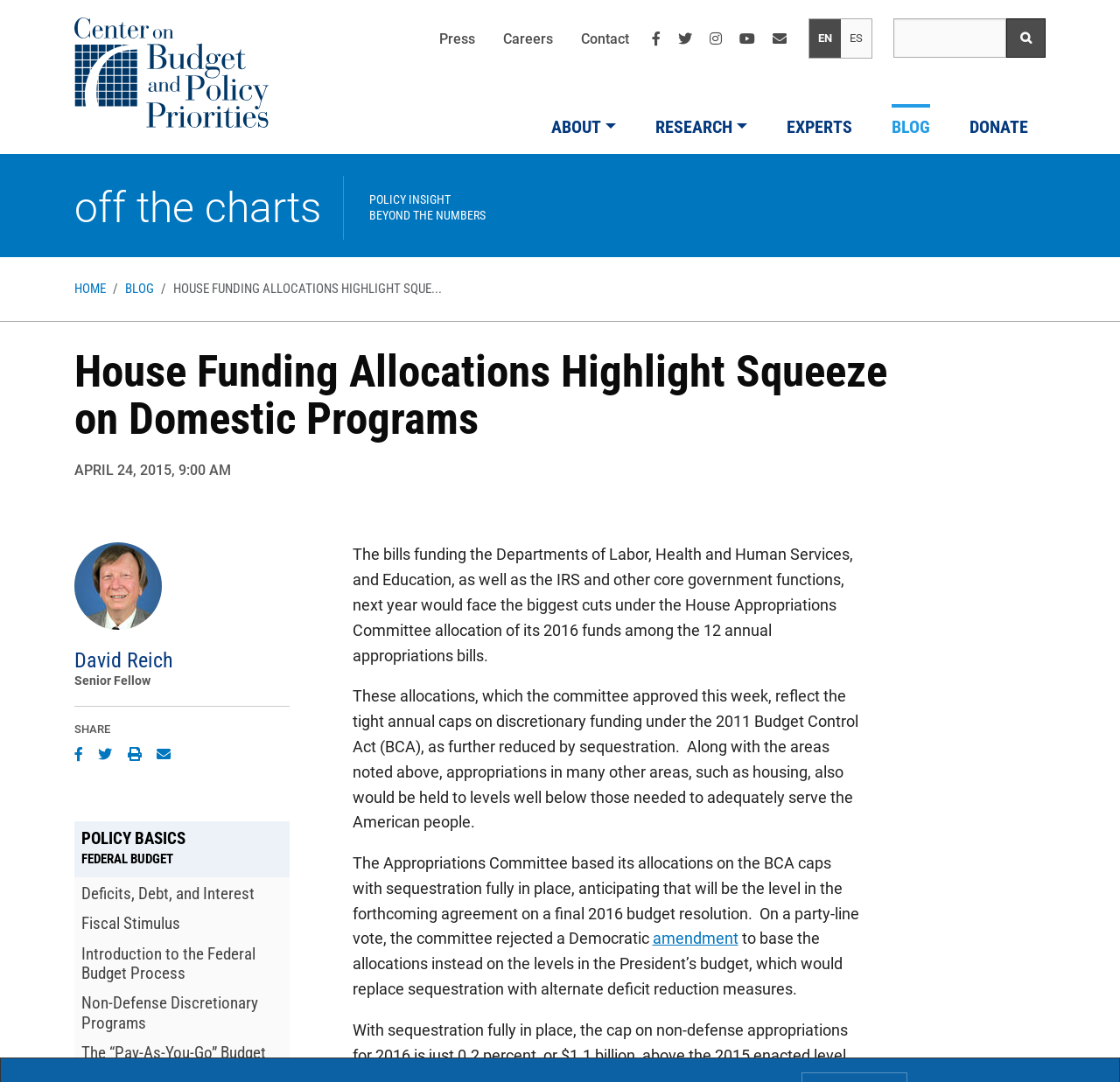Identify the bounding box coordinates for the UI element that matches this description: "David Reich".

[0.066, 0.598, 0.155, 0.623]